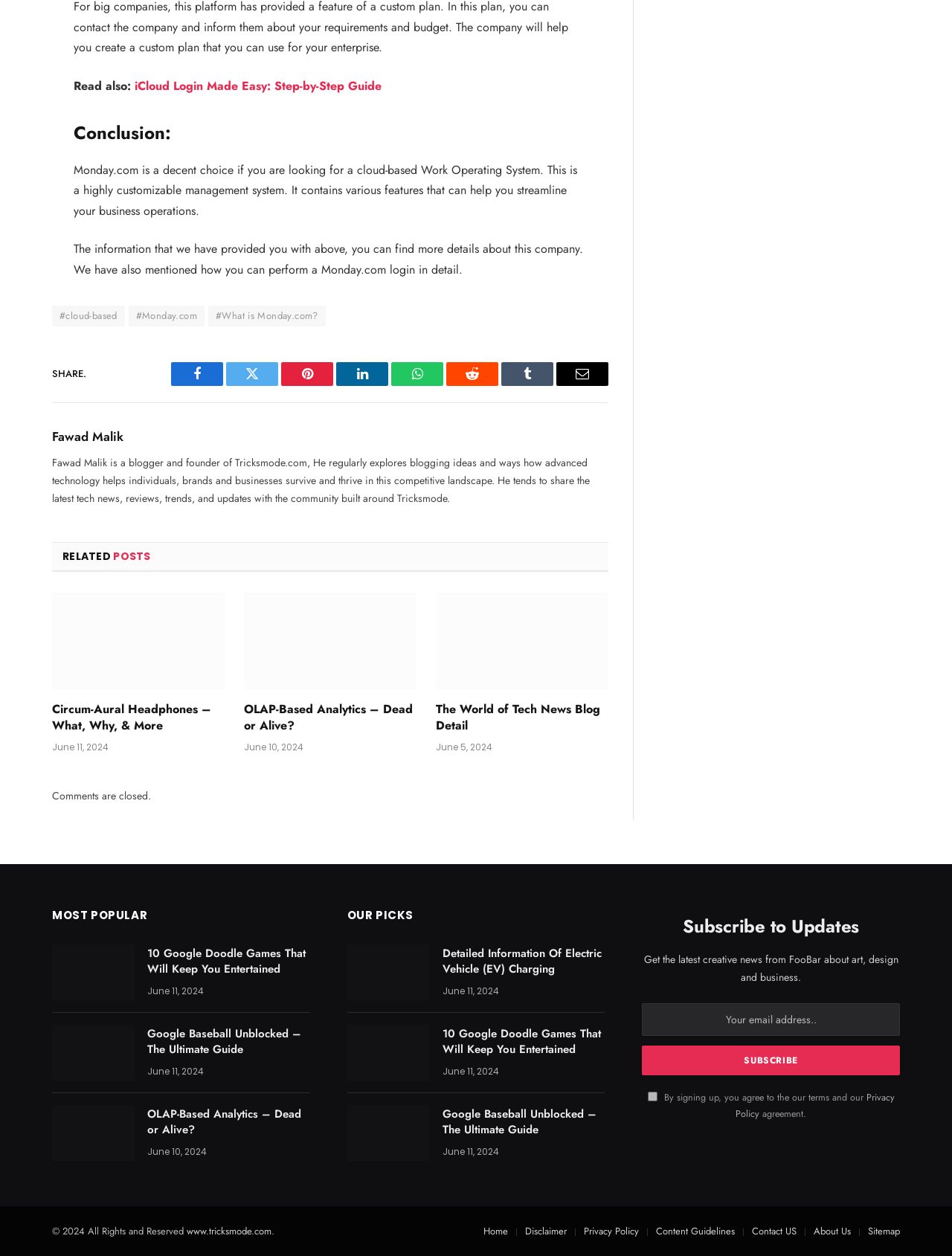Can you find the bounding box coordinates of the area I should click to execute the following instruction: "Read the article 'Circum-Aural Headphones – What, Why, & More'"?

[0.055, 0.559, 0.236, 0.584]